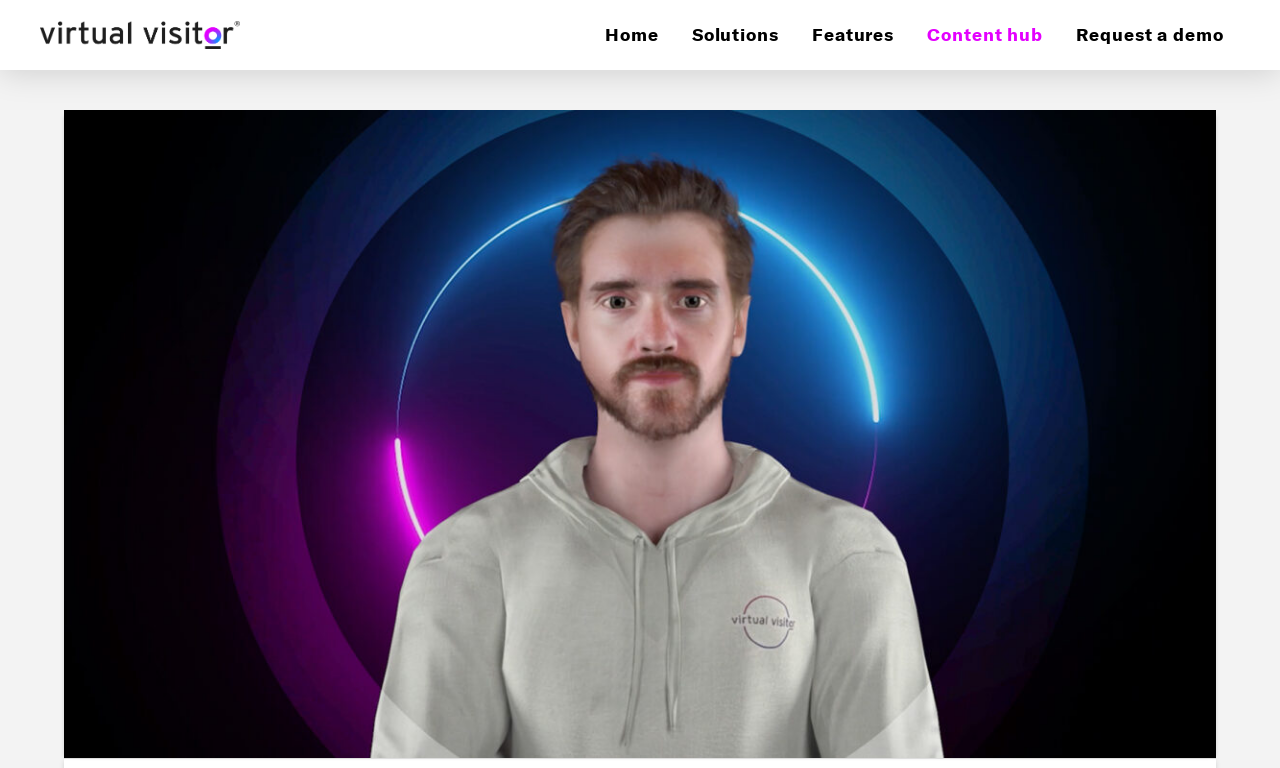What is the tone of the webpage's content?
Please provide a single word or phrase as your answer based on the screenshot.

Informal